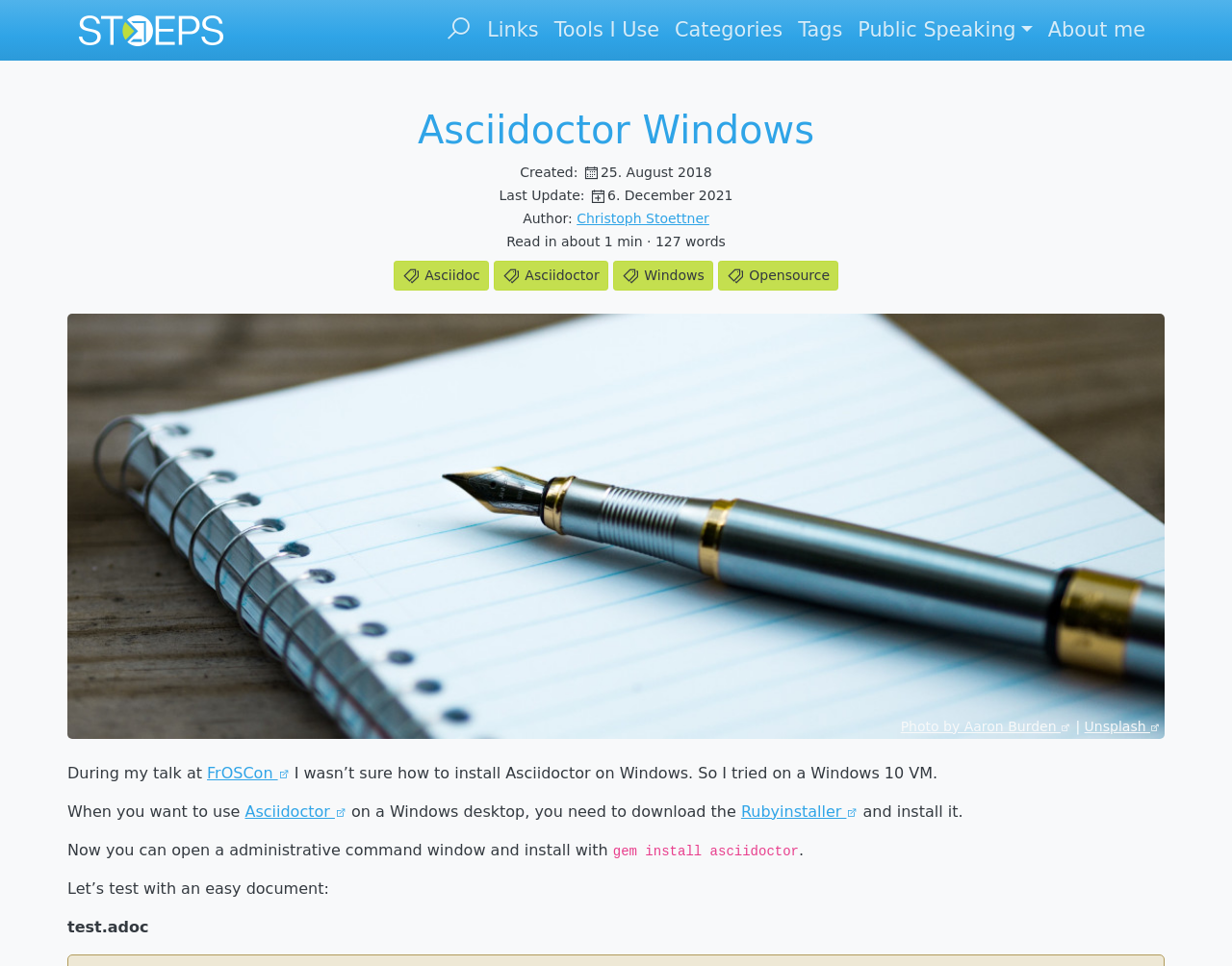Generate a comprehensive description of the webpage.

This webpage is about installing Asciidoctor on Windows. At the top, there is a header section with a title "Asciidoctor Windows" and a small image of a fountain pen and a notebook. Below the title, there are several links to other sections of the website, including "Links", "Tools I Use", "Categories", "Tags", and "Public Speaking".

The main content of the webpage is divided into several sections. The first section describes the author's experience of trying to install Asciidoctor on Windows during a talk at FrOSCon. The text is accompanied by a small image of the author's logo.

The next section provides instructions on how to install Asciidoctor on Windows. It explains that the user needs to download the Ruby installer and install it, and then open an administrative command window to install Asciidoctor using the command "gem install asciidoctor". The instructions are written in a clear and concise manner, with each step explained in a separate paragraph.

There are several links throughout the webpage, including links to the author's profile, the Ruby installer, and other related topics. At the bottom of the webpage, there is a small section with a photo credit and a link to Unsplash, where the image of the fountain pen and notebook was sourced.

Overall, the webpage is well-organized and easy to follow, with clear instructions and relevant links to additional resources.